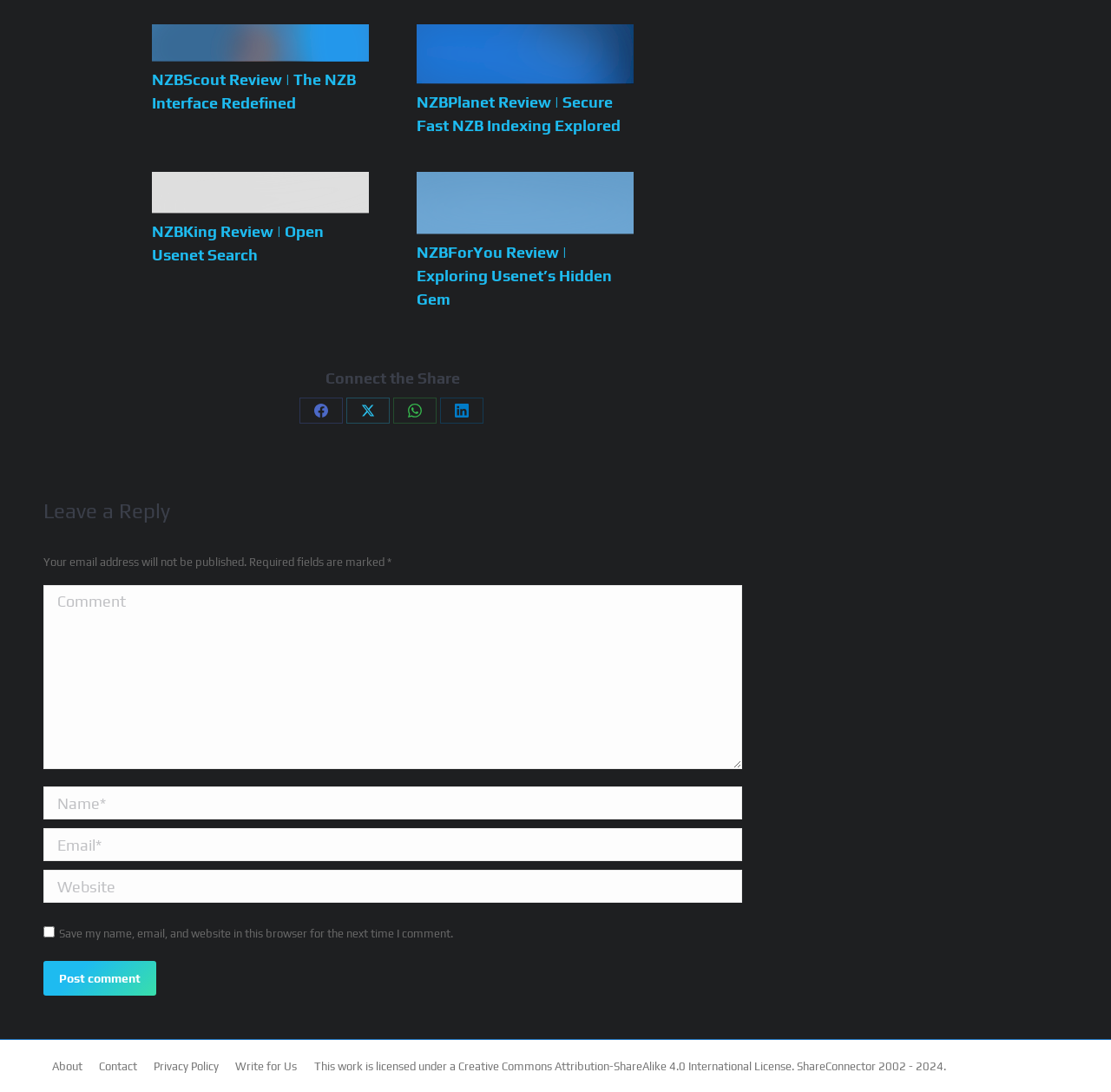Please specify the coordinates of the bounding box for the element that should be clicked to carry out this instruction: "Enter your name". The coordinates must be four float numbers between 0 and 1, formatted as [left, top, right, bottom].

[0.039, 0.72, 0.668, 0.751]